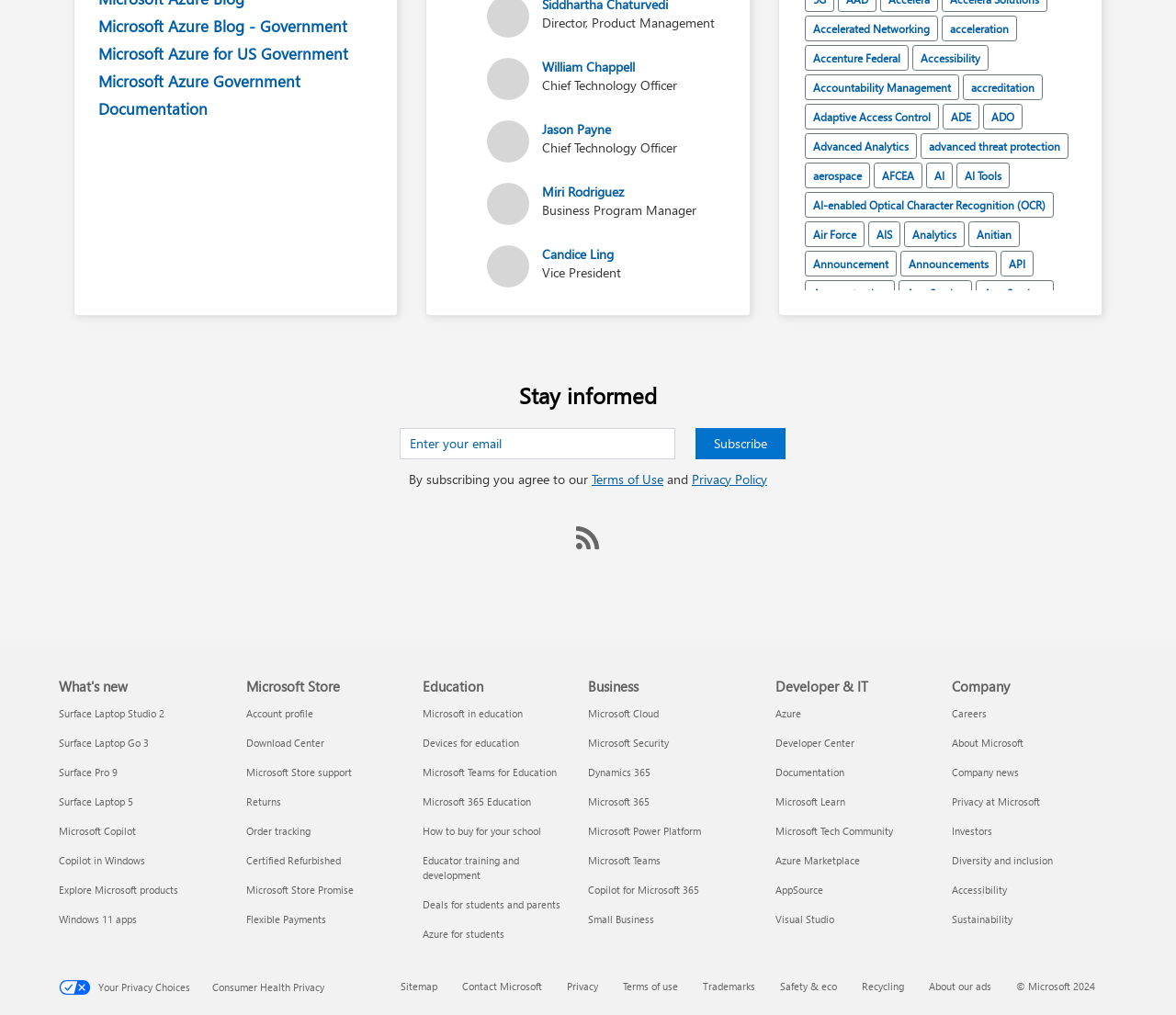Give the bounding box coordinates for the element described by: "Artificial Intelligence".

[0.801, 0.334, 0.9, 0.359]